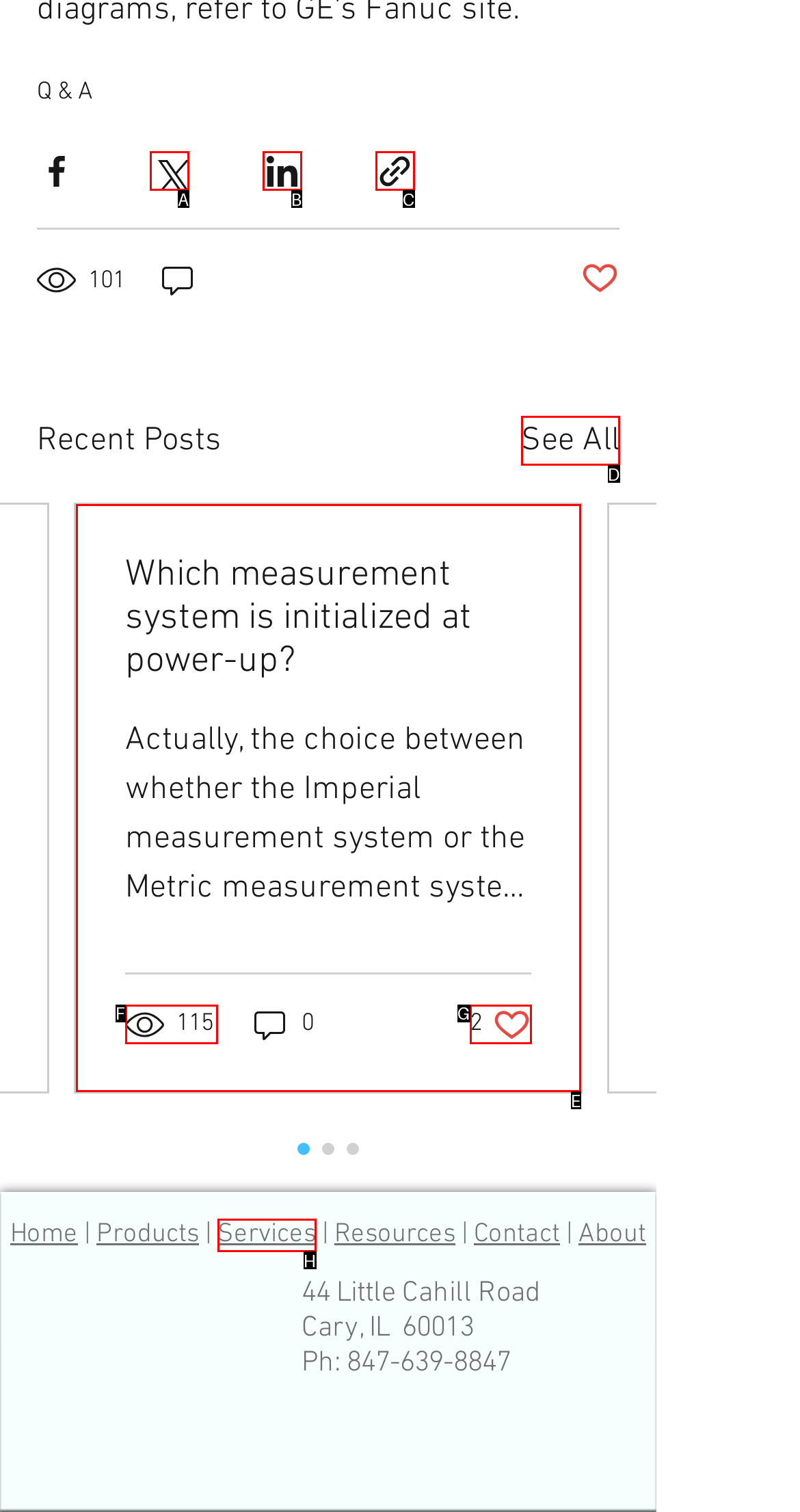From the given choices, determine which HTML element aligns with the description: aria-label="Share via LinkedIn" Respond with the letter of the appropriate option.

B